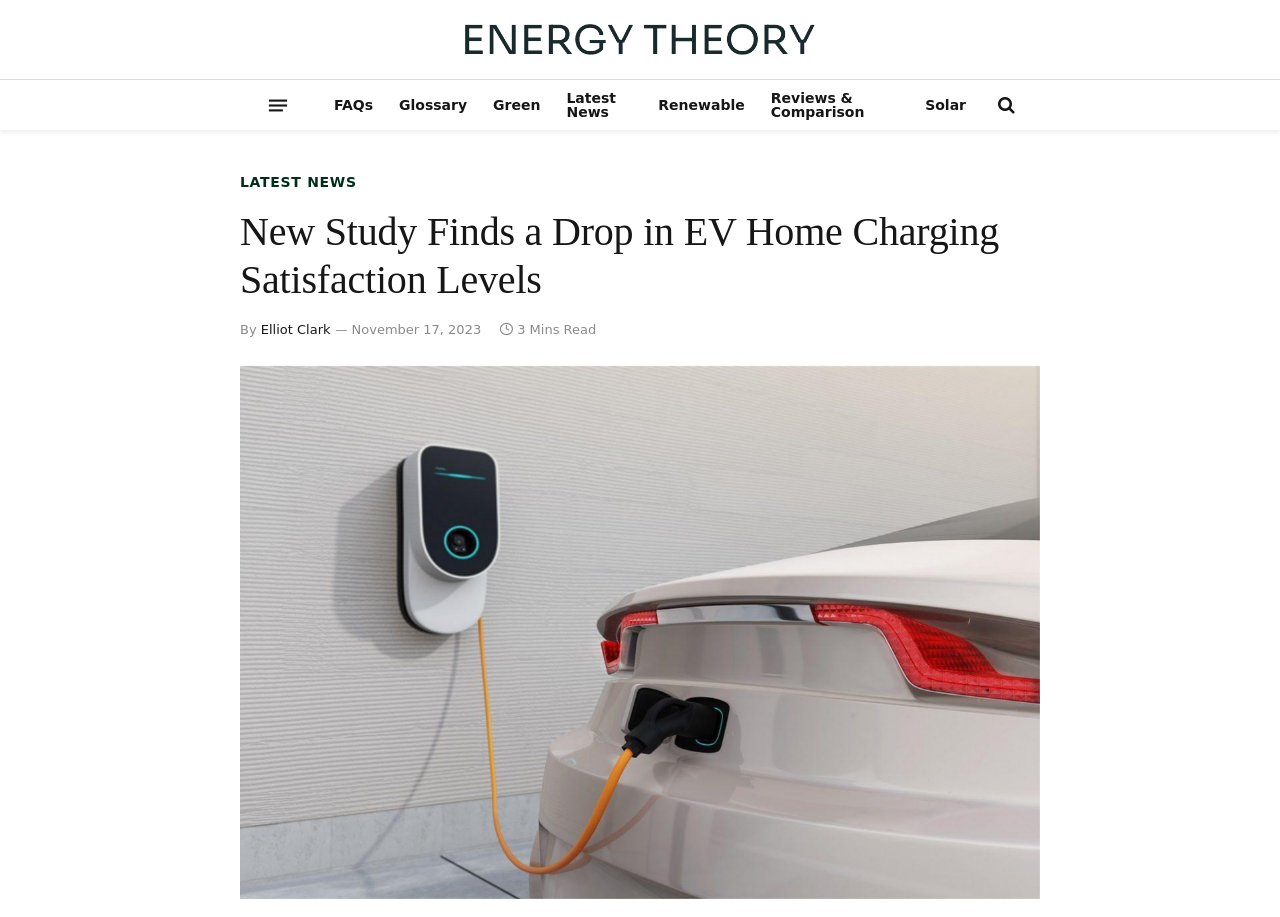Determine the title of the webpage and give its text content.

New Study Finds a Drop in EV Home Charging Satisfaction Levels